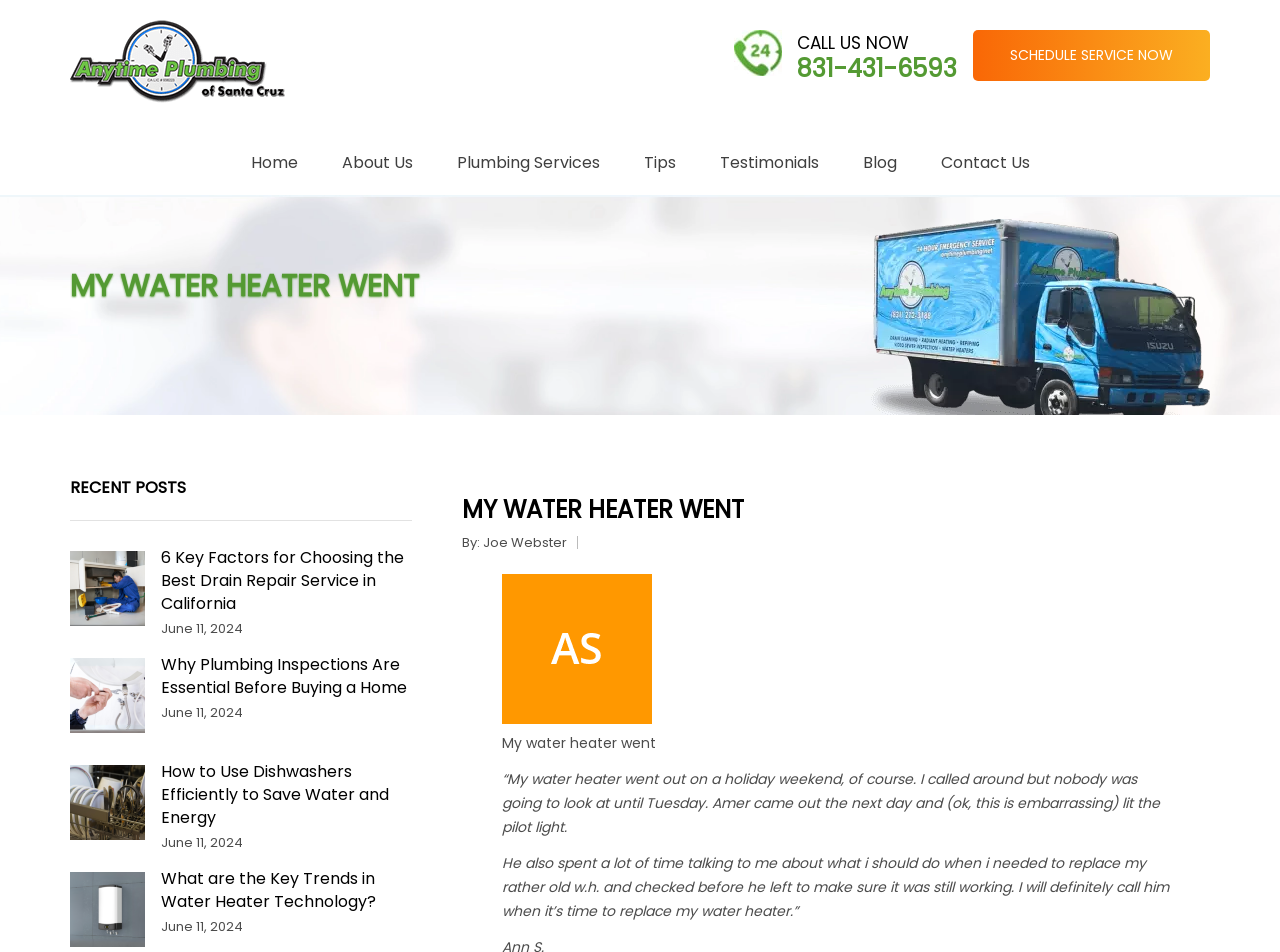Please give a succinct answer using a single word or phrase:
What is the name of the plumbing company?

AnytimePlumbing.net